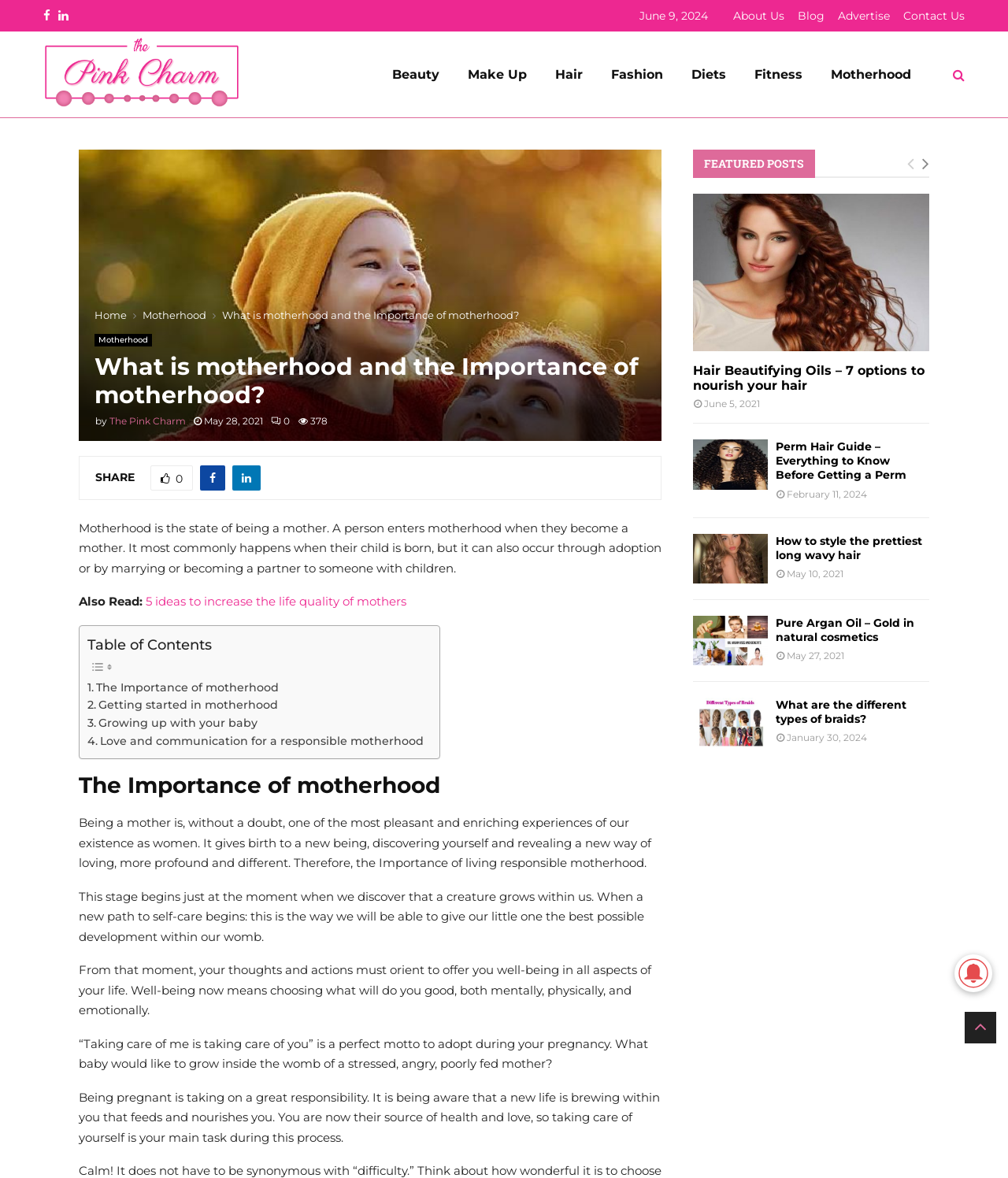Please mark the clickable region by giving the bounding box coordinates needed to complete this instruction: "Click on the 'Motherhood' link".

[0.81, 0.03, 0.918, 0.097]